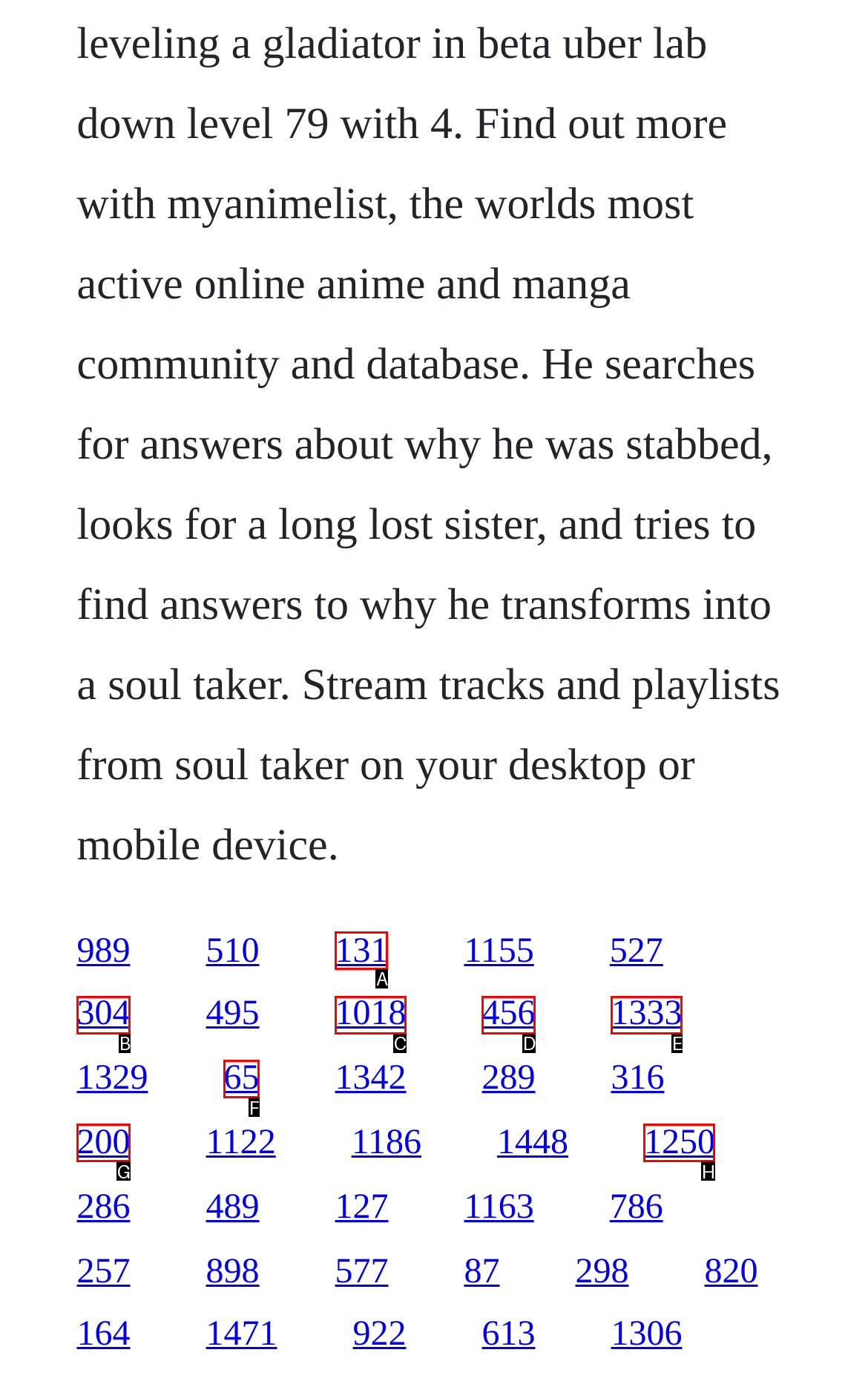Identify the correct lettered option to click in order to perform this task: visit the third link. Respond with the letter.

A